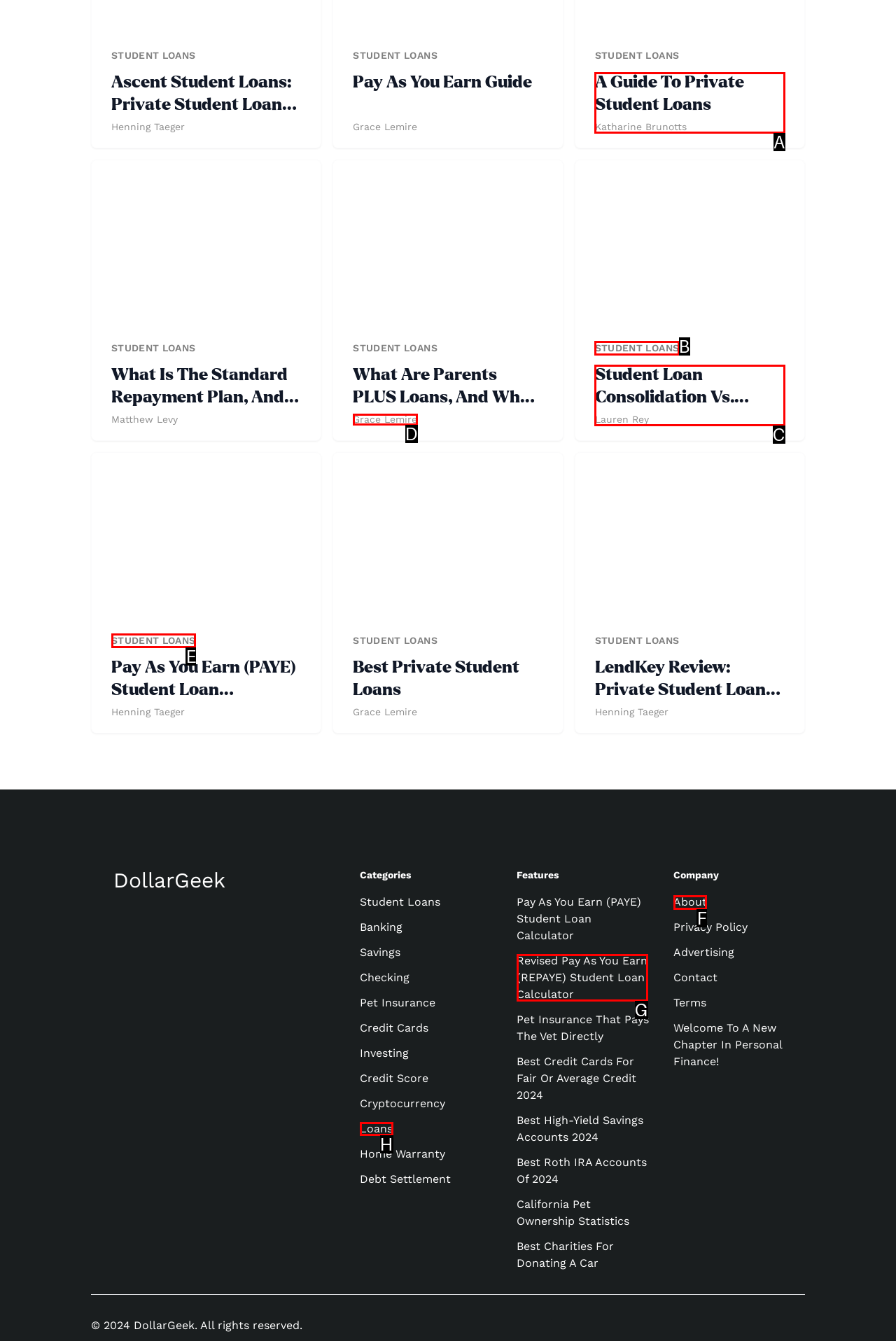Which UI element should be clicked to perform the following task: Contact us through whatsapp? Answer with the corresponding letter from the choices.

None